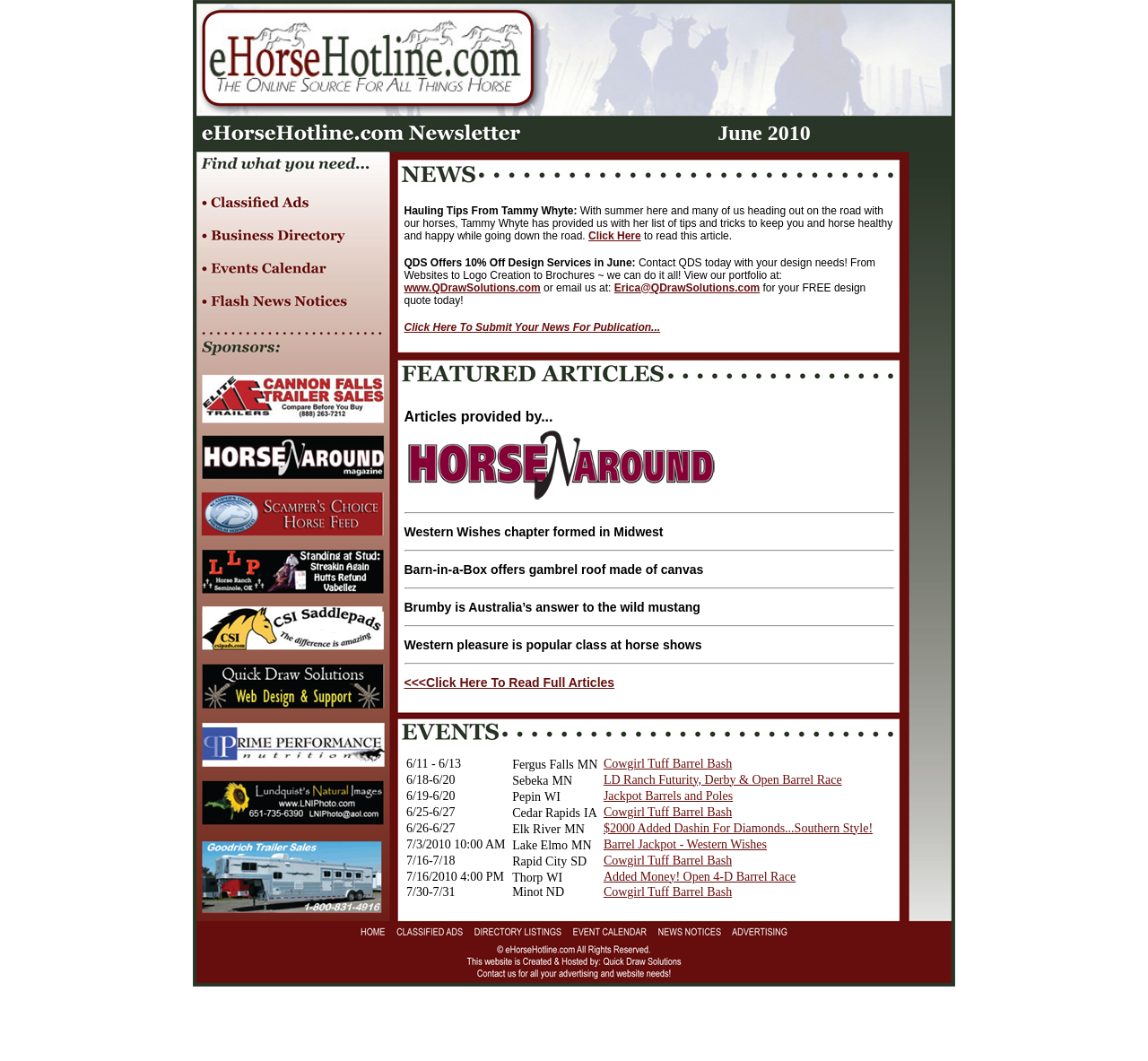Please determine the bounding box coordinates of the element to click on in order to accomplish the following task: "Click to read the article about hauling tips from Tammy Whyte". Ensure the coordinates are four float numbers ranging from 0 to 1, i.e., [left, top, right, bottom].

[0.168, 0.193, 0.35, 0.207]